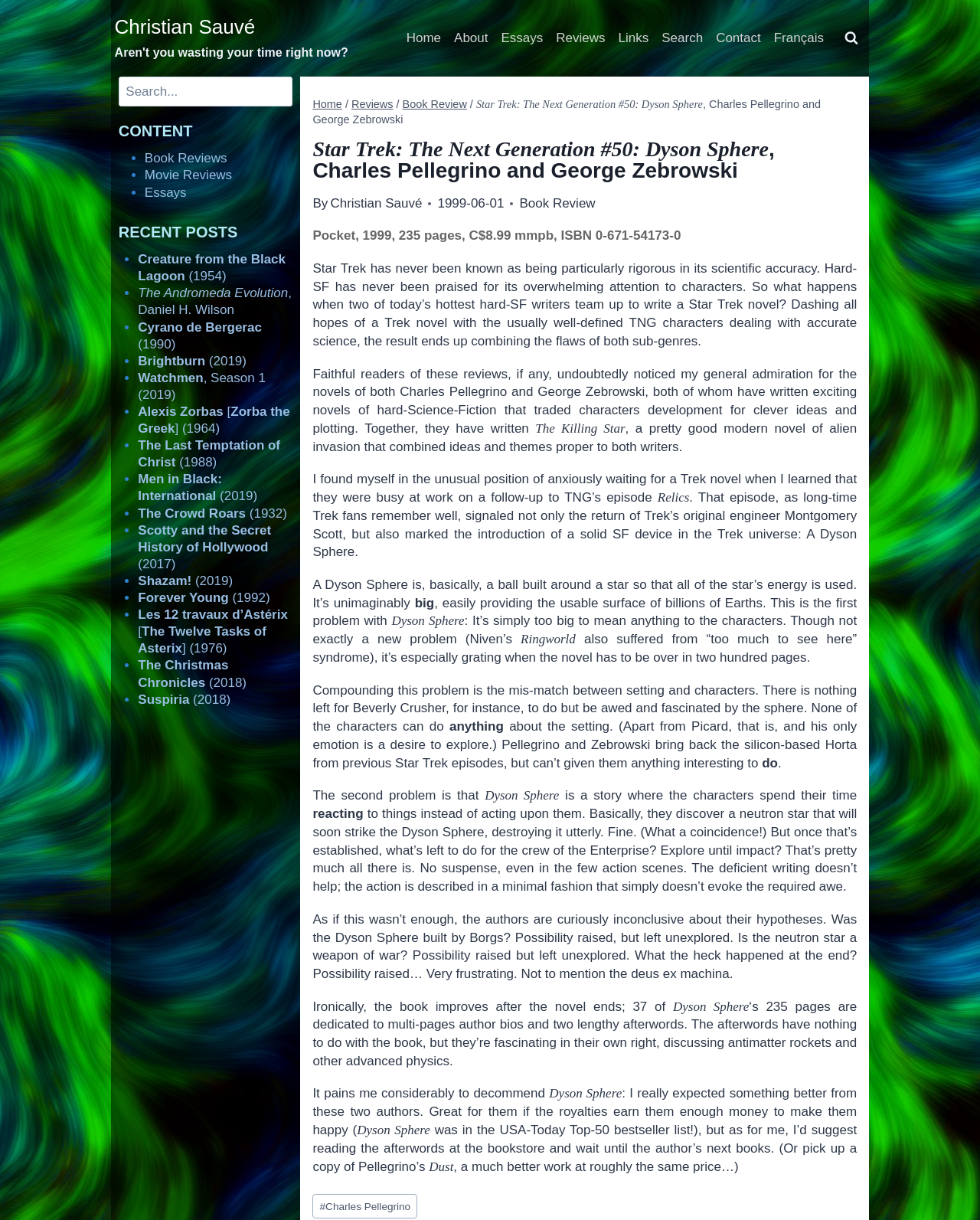Using floating point numbers between 0 and 1, provide the bounding box coordinates in the format (top-left x, top-left y, bottom-right x, bottom-right y). Locate the UI element described here: eBooks

None